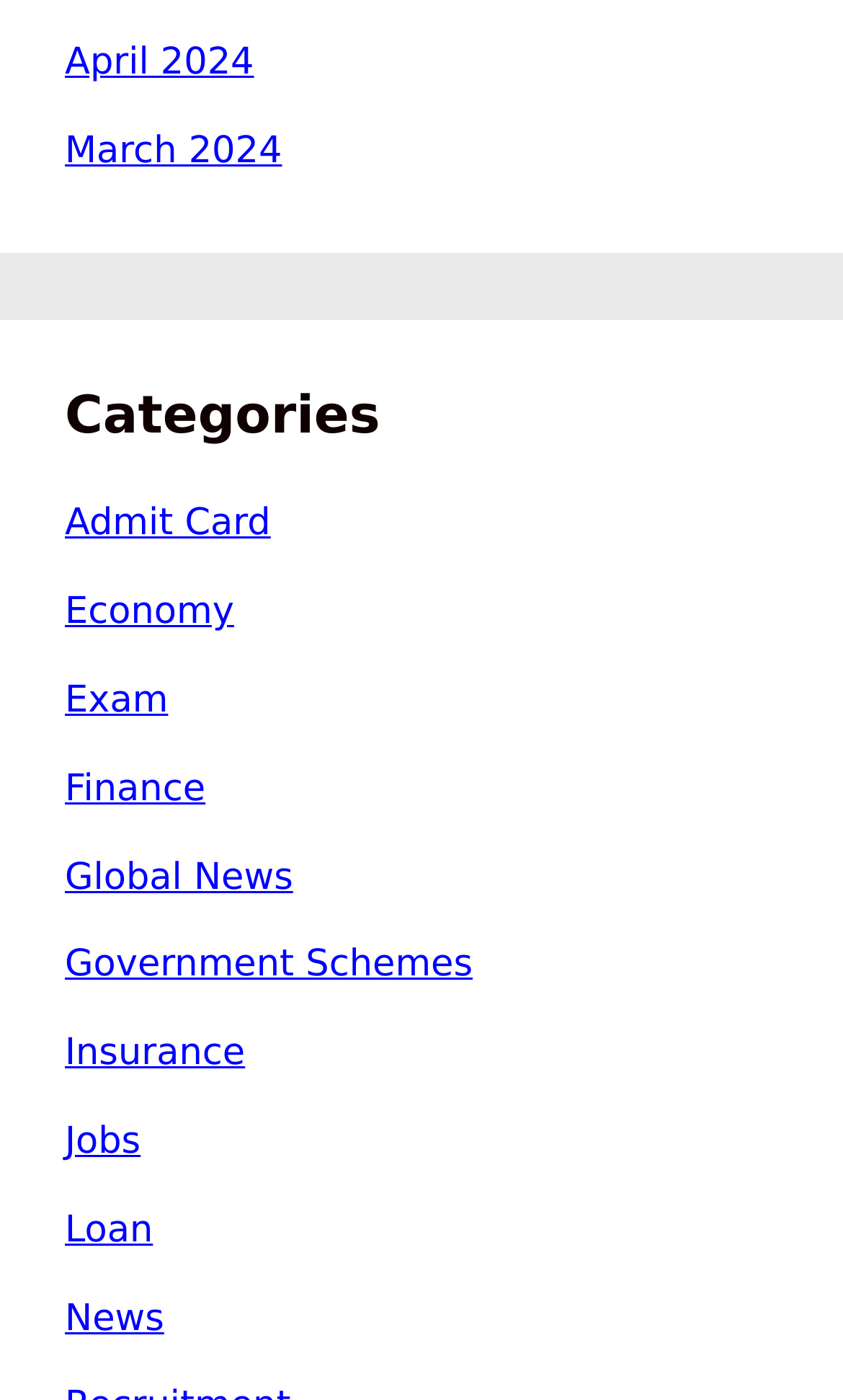Bounding box coordinates must be specified in the format (top-left x, top-left y, bottom-right x, bottom-right y). All values should be floating point numbers between 0 and 1. What are the bounding box coordinates of the UI element described as: Finance

[0.077, 0.548, 0.244, 0.579]